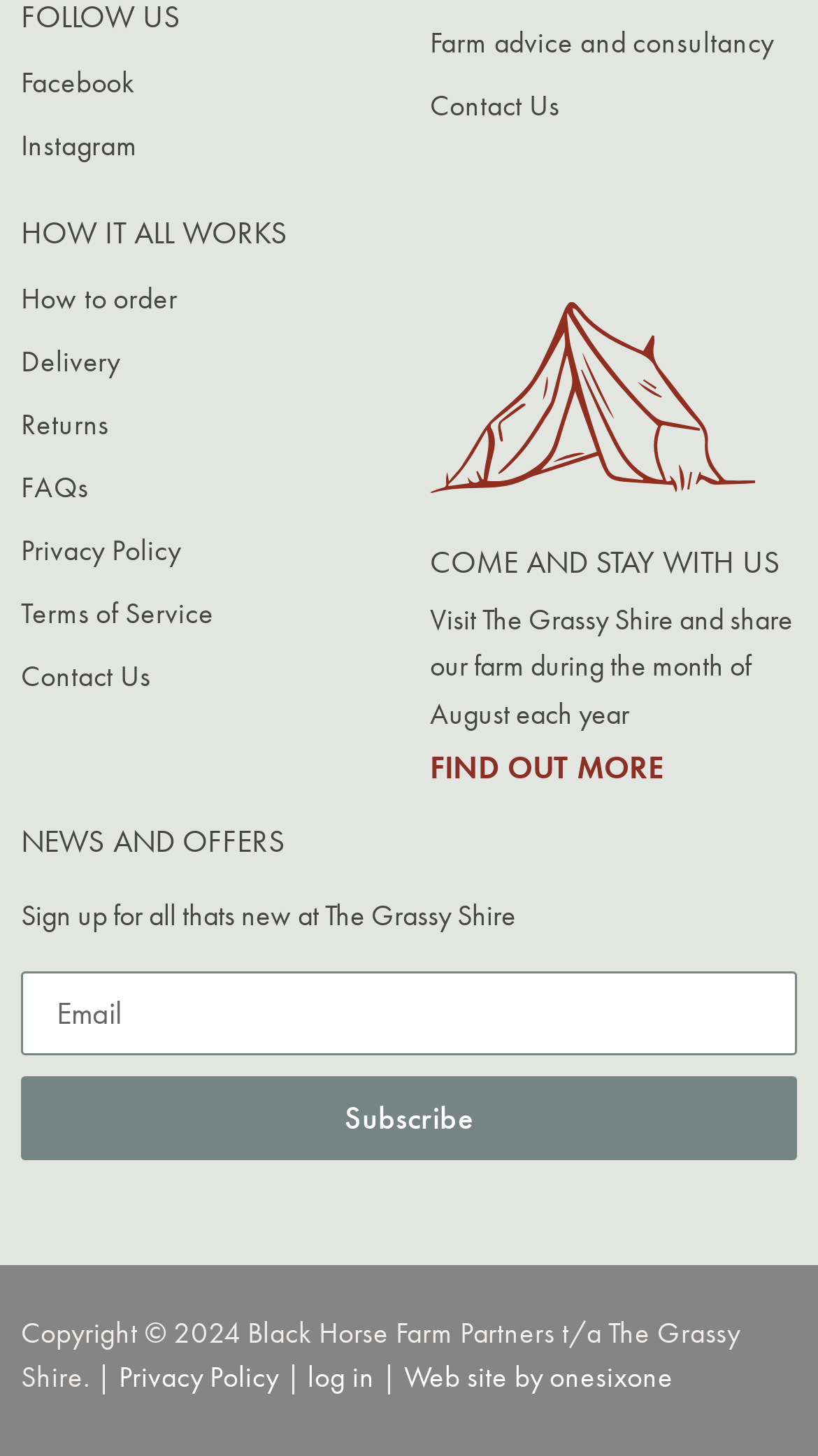Please locate the bounding box coordinates of the element's region that needs to be clicked to follow the instruction: "Log in to the website". The bounding box coordinates should be provided as four float numbers between 0 and 1, i.e., [left, top, right, bottom].

[0.376, 0.933, 0.458, 0.958]